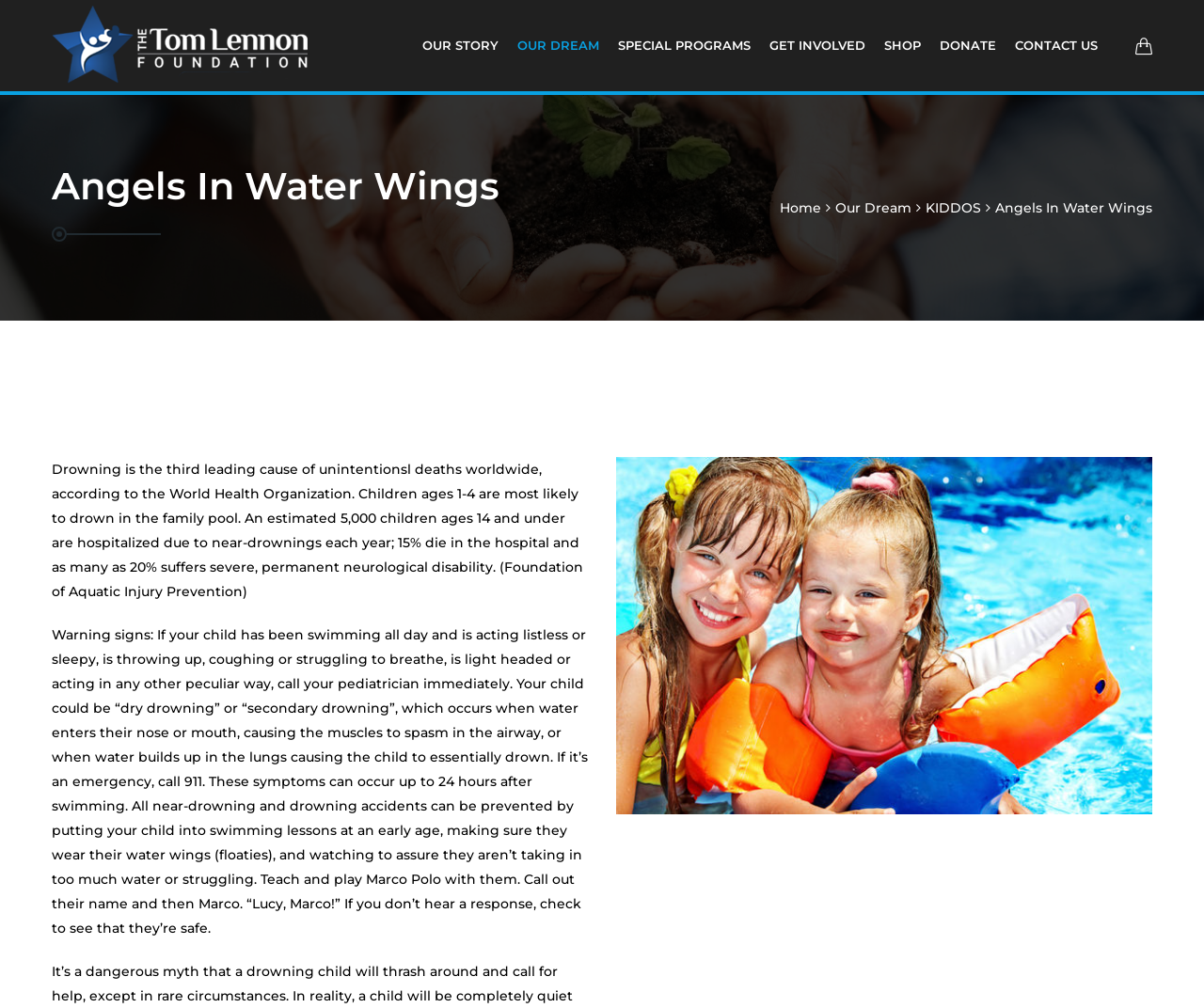Find the bounding box coordinates of the element to click in order to complete this instruction: "Read the blog". The bounding box coordinates must be four float numbers between 0 and 1, denoted as [left, top, right, bottom].

None